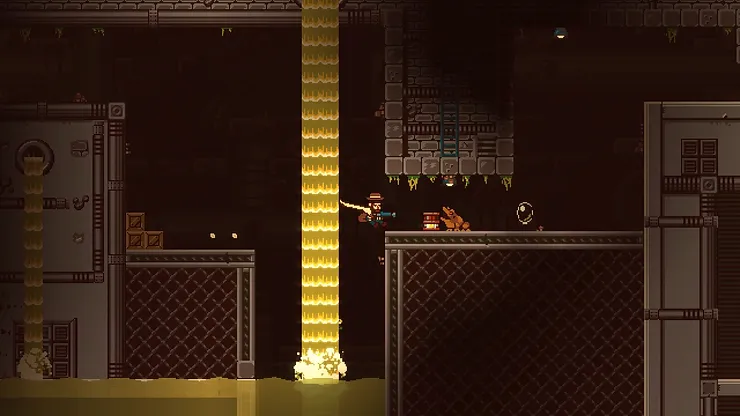With reference to the screenshot, provide a detailed response to the question below:
What can be seen scattered across the platform?

Several crates and items can be seen scattered across the platform, which hints at the game's exploration and resource mechanics, suggesting that the player will need to collect and manage resources to progress through the game.